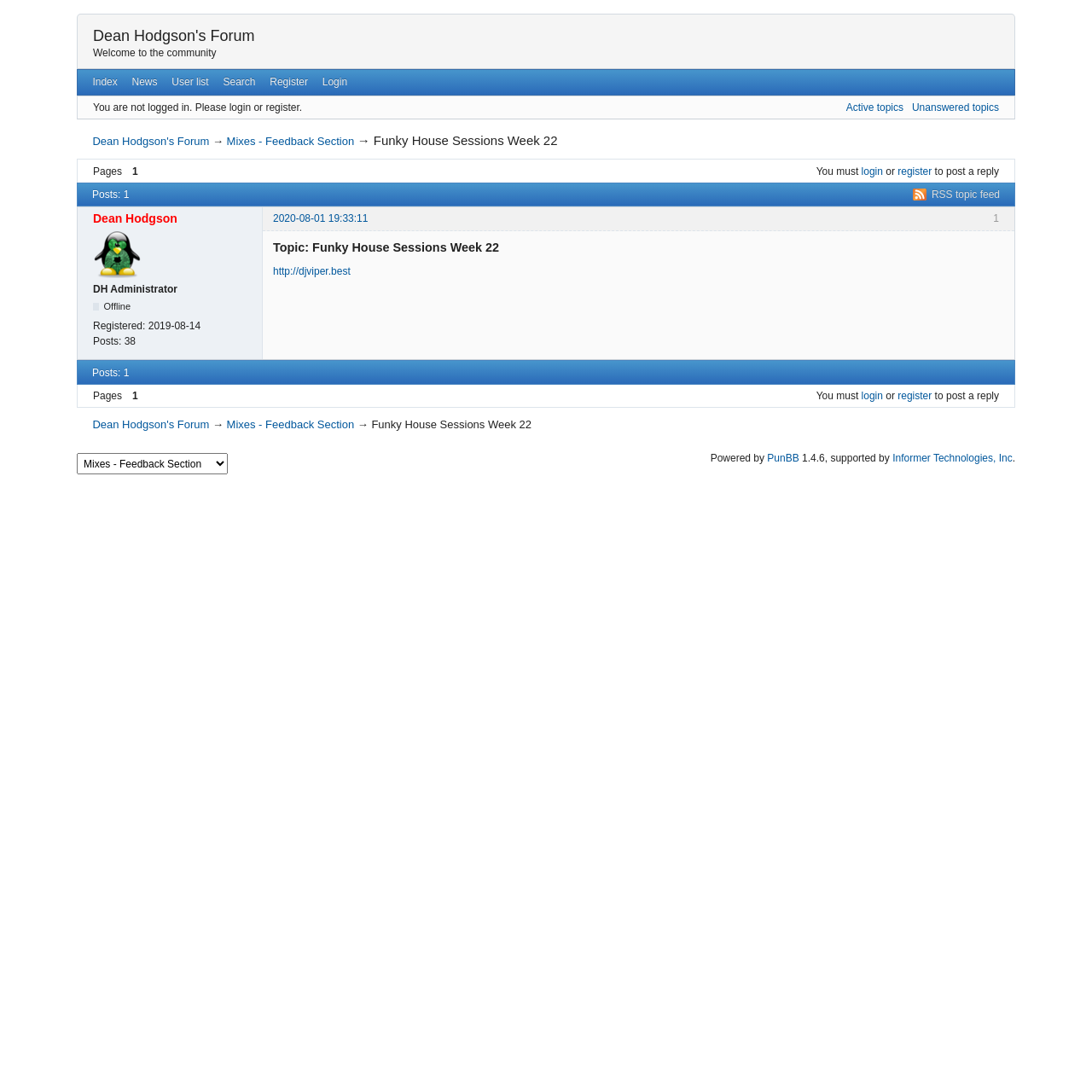Give a detailed account of the webpage.

This webpage is a forum discussion page, specifically the "Funky House Sessions Week 22" topic in the "Mixes - Feedback Section" of "Dean Hodgson's Forum". 

At the top of the page, there is a navigation menu with links to "Index", "News", "User list", "Search", "Register", and "Login". Below this menu, there is a message indicating that the user is not logged in and needs to login or register to access certain features.

The main content of the page is a discussion topic with one post from "Dean Hodgson", who is the administrator of the forum. The post is dated August 1, 2020, and has a link to the user's profile. Below the post, there is information about the user, including their registration date, number of posts, and status.

To the right of the post, there is a section with links to "Active topics" and "Unanswered topics". Below this section, there is a link to the RSS topic feed.

At the bottom of the page, there is a footer with a copyright notice and links to the forum software, PunBB, and its supporter, Informer Technologies, Inc. There is also a dropdown menu with unknown options.

Throughout the page, there are several instances of the text "Dean Hodgson's Forum" and "Mixes - Feedback Section", which serve as breadcrumbs to indicate the current location within the forum.